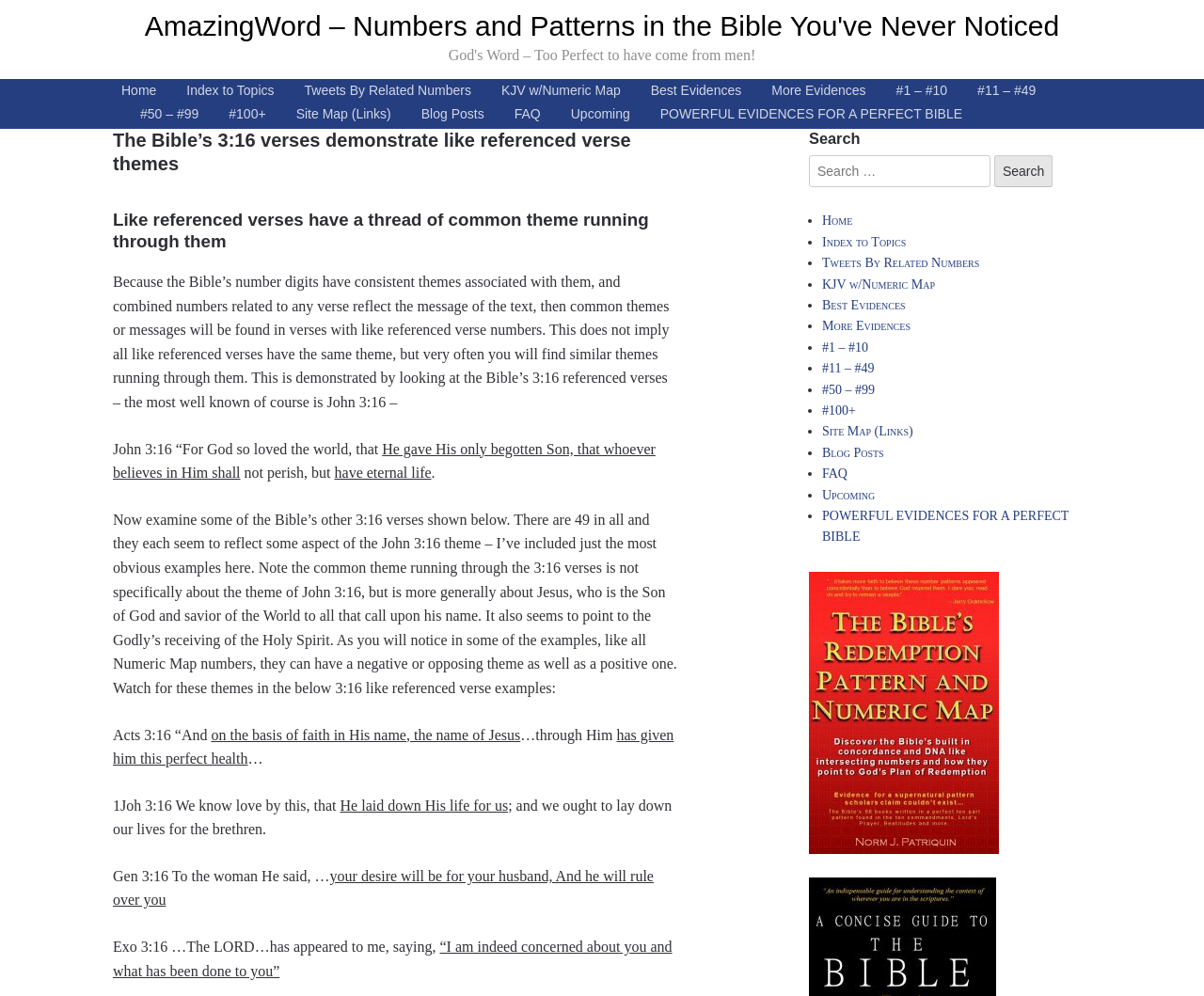Generate a comprehensive caption for the webpage you are viewing.

This webpage is about the Bible's 3:16 verses and their common themes. At the top, there is a header with the title "The Bible's 3:16 verses demonstrate like referenced verse themes" and a navigation menu with links to "Home", "Index to Topics", "Tweets By Related Numbers", and other related pages.

Below the header, there is a brief introduction explaining that verses with similar numbers have common themes, and this is demonstrated by examining the Bible's 3:16 verses. The introduction is followed by a quote from John 3:16, which is the most well-known 3:16 verse.

The main content of the page is a list of 3:16 verses from different books of the Bible, including Acts, 1 John, Genesis, and Exodus. Each verse is presented with its reference and text, and they are arranged in a vertical list.

On the right side of the page, there is a search bar with a "Search" button. Below the search bar, there is a list of links to various topics, including "Home", "Index to Topics", "Tweets By Related Numbers", and others. These links are marked with bullet points.

At the bottom of the page, there is a link to "POWERFUL EVIDENCES FOR A PERFECT BIBLE".